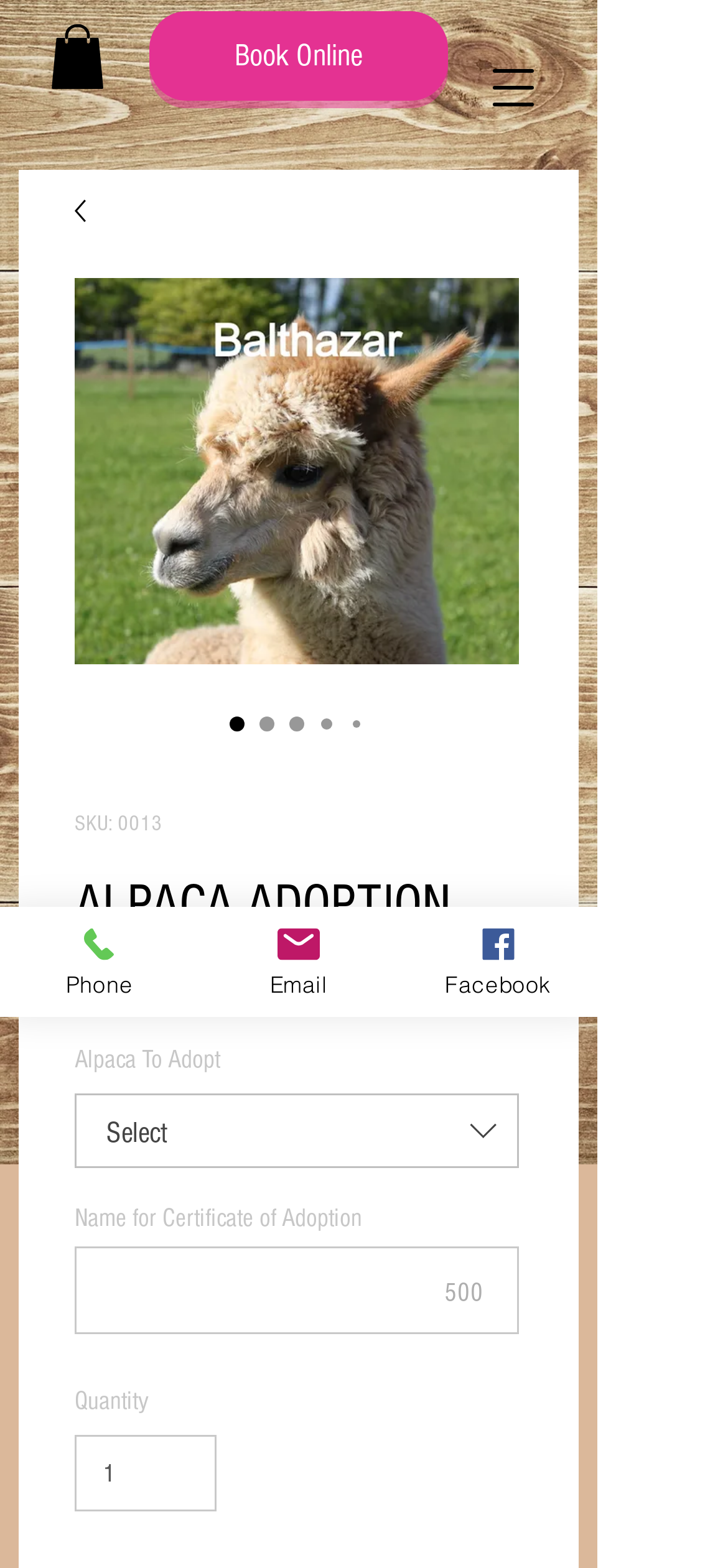How many radio buttons are there for alpaca adoption?
Provide a comprehensive and detailed answer to the question.

I counted the number of radio buttons by looking at the elements with the text 'ALPACA ADOPTION' and found 5 radio buttons with the same text.